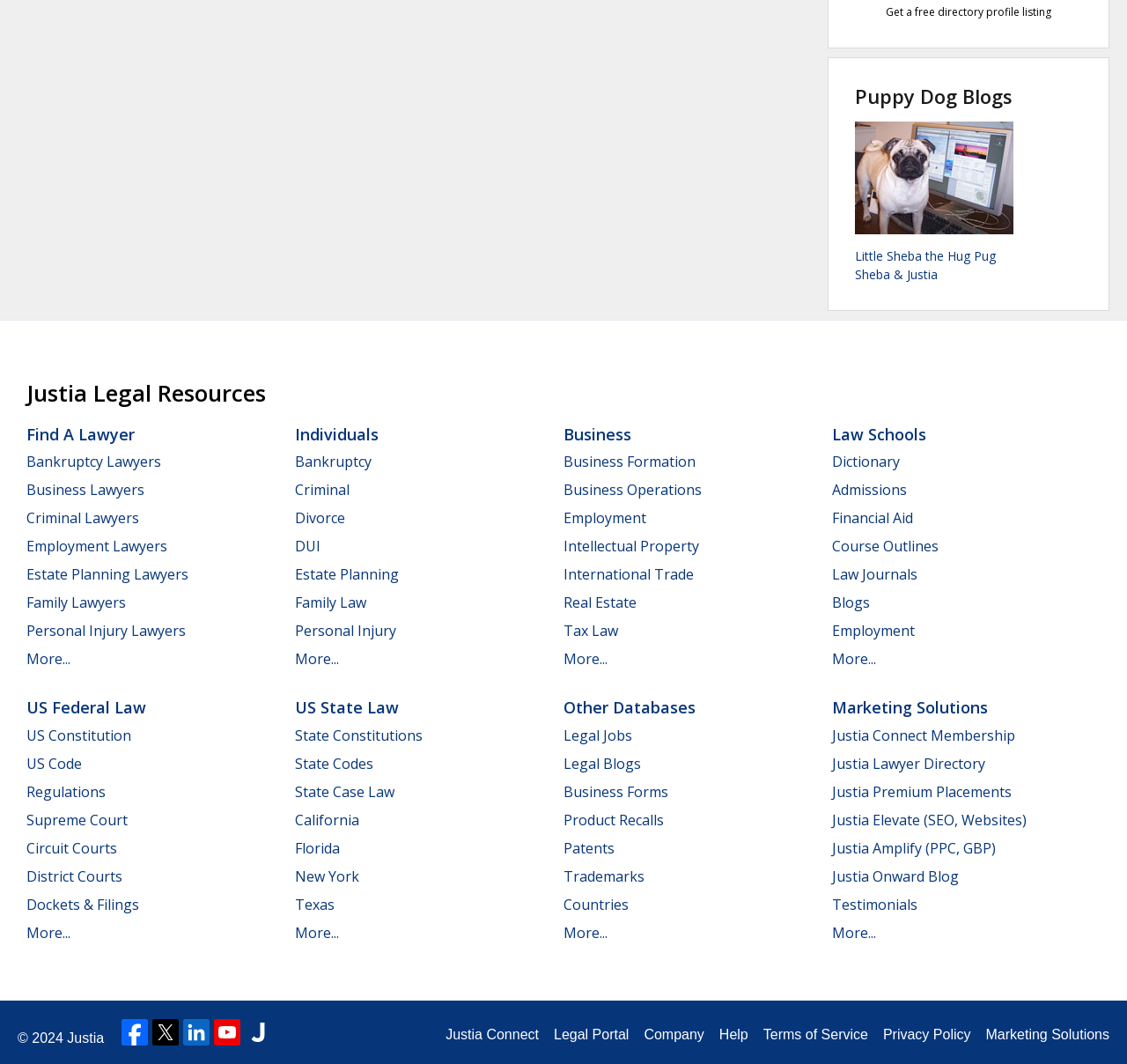What is the text of the first link on the webpage?
Please use the visual content to give a single word or phrase answer.

Get a free directory profile listing